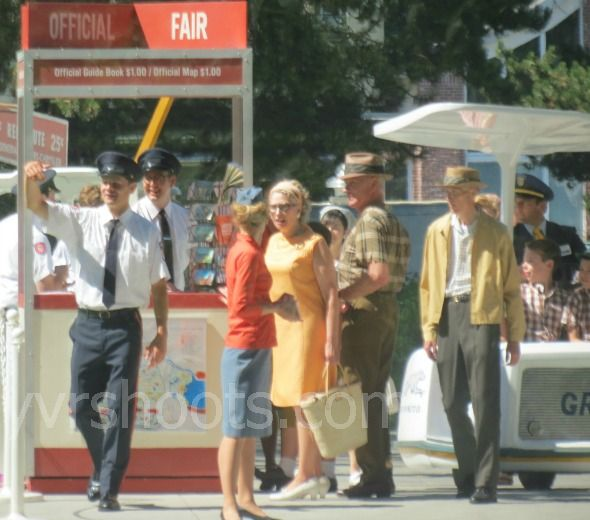Given the content of the image, can you provide a detailed answer to the question?
What is the style of the women's dresses in the image?

The caption notes that the women's dresses, specifically the orange blouse and fitted skirt, as well as the classic yellow dress, exude a 'sense of vintage style typical of mid-20th century fairs', indicating that the dresses are reminiscent of a bygone era.